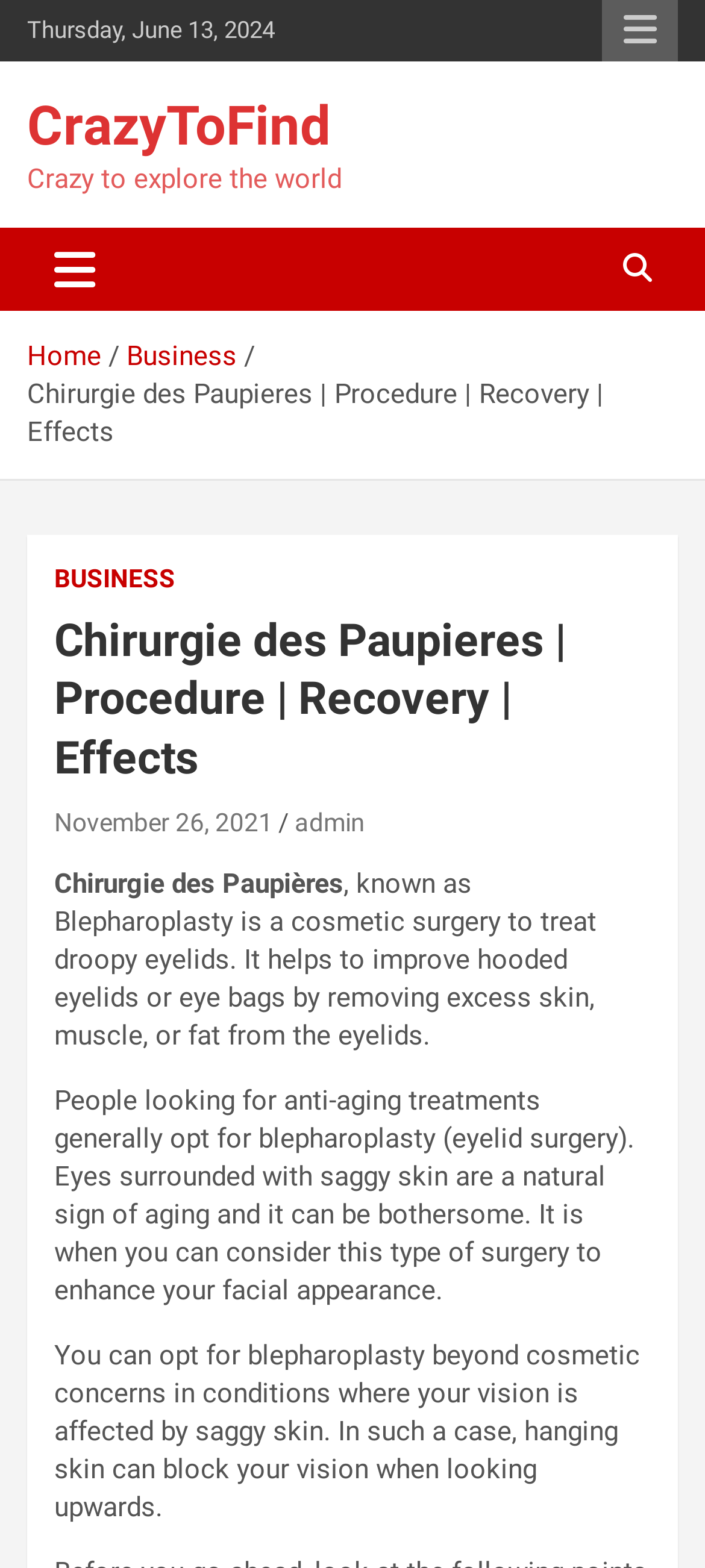Identify the bounding box coordinates for the region to click in order to carry out this instruction: "Click the responsive menu button". Provide the coordinates using four float numbers between 0 and 1, formatted as [left, top, right, bottom].

[0.854, 0.0, 0.962, 0.039]